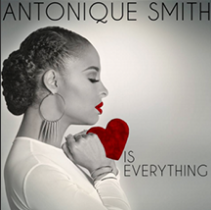Illustrate the image with a detailed caption.

The image features Antonique Smith, an accomplished singer and actor, known for her artistic flair and vibrant presence. In a striking monochrome palette, she is showcased with her head turned gracefully to one side, exuding elegance and confidence. Highlighting her artistic identity, she holds a red heart symbol close to her face, juxtaposed against her chic attire and bold red lips, creating a visually captivating contrast that draws attention to her expressive demeanor.

Accompanying the image are words reflecting her appreciation for Right Touch Media, describing them as "the Facebook whisperer" for their effective strategies in enhancing her social media engagement and follower count. As a 2015 Grammy Nominee, Antonique's endorsement emphasizes the significant impact of social media presence in building her brand, making her a vibrant testament to the success achieved through partnership with skilled media professionals.